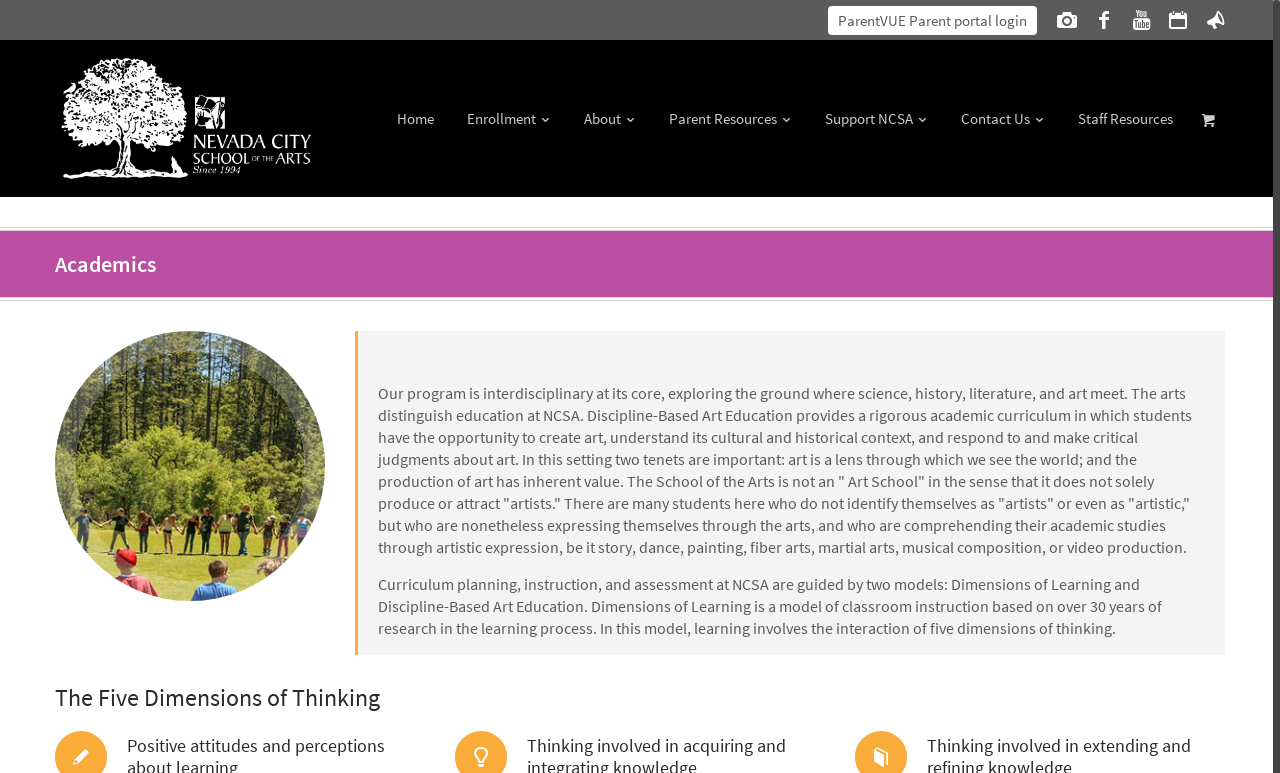Locate the bounding box coordinates of the element that should be clicked to execute the following instruction: "read about Our Philosophy".

[0.102, 0.587, 0.197, 0.617]